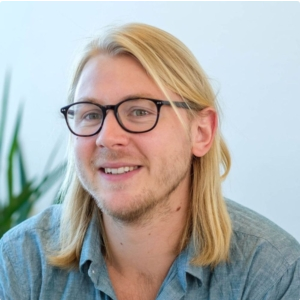Offer a detailed caption for the image presented.

This image features a young man with long, straight blonde hair and glasses, smiling warmly at the camera. He wears a light blue, button-up shirt, which adds to his approachable demeanor. The background is softly blurred, emphasizing the subject while hinting at greenery, suggesting a bright and inviting atmosphere. This portrait likely accompanies a blog or interview text, possibly related to the topic of flight controllers or innovations in engineering, as indicated by the surrounding content on the website.